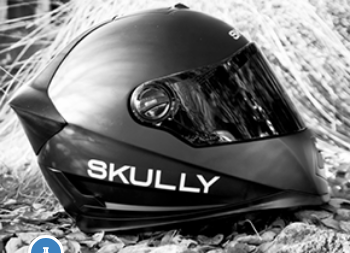Please reply with a single word or brief phrase to the question: 
What is the color of the helmet?

Black